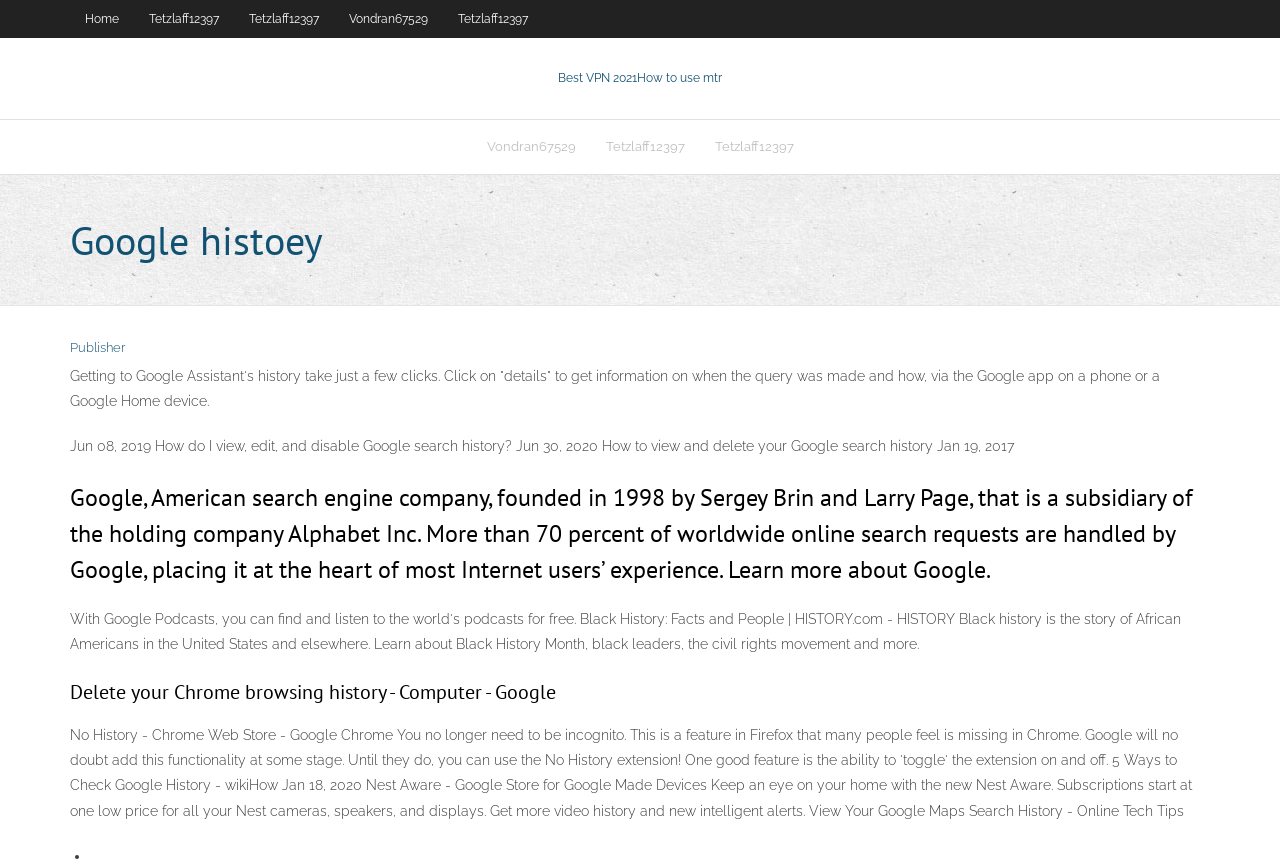Please analyze the image and provide a thorough answer to the question:
What is the topic of the paragraph starting with 'Getting to Google Assistant’s history'?

By reading the StaticText element with the content 'Getting to Google Assistant’s history take just a few clicks...', I understand that the topic of this paragraph is about how to access Google Assistant's history.